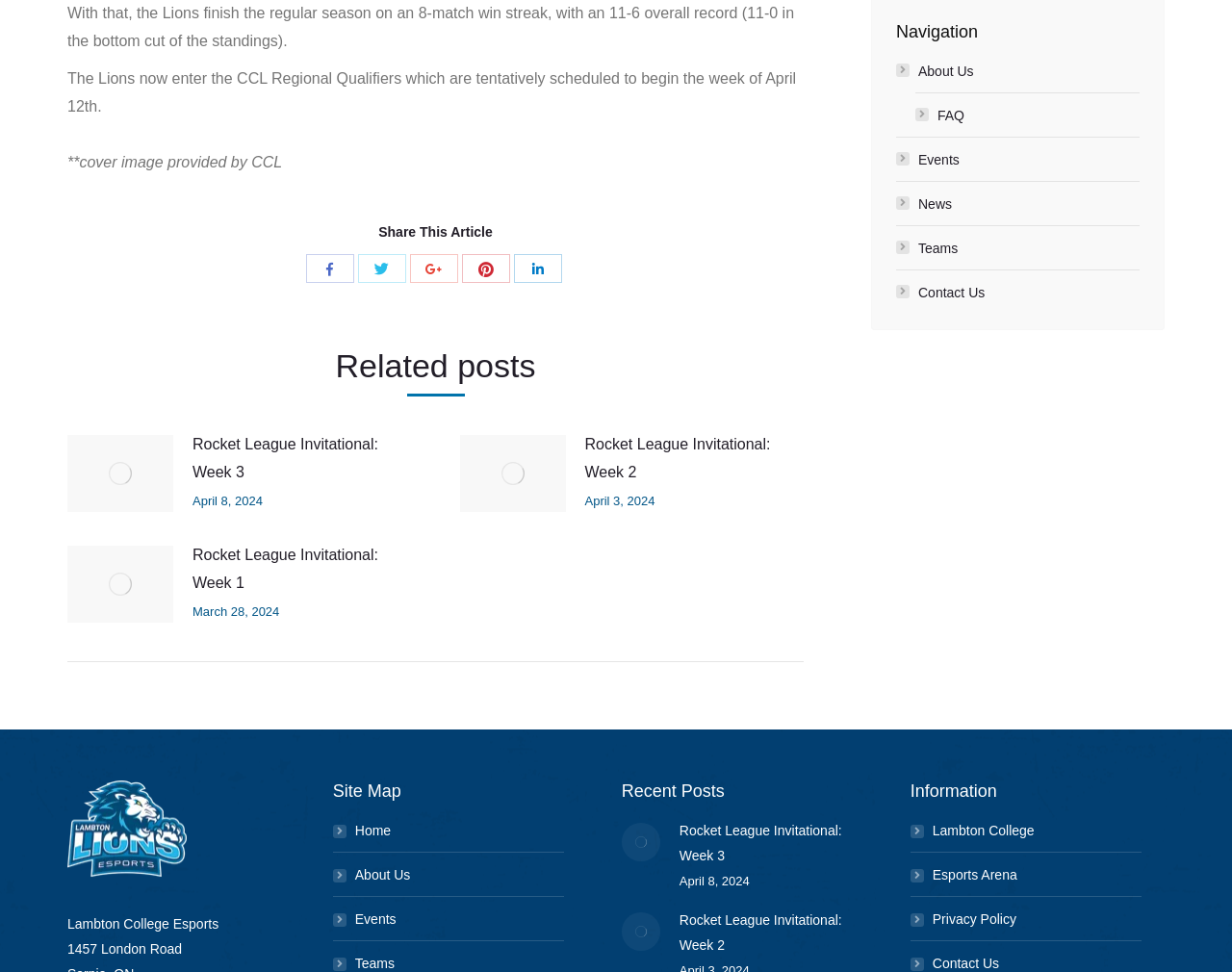Could you provide the bounding box coordinates for the portion of the screen to click to complete this instruction: "click the third link"?

None